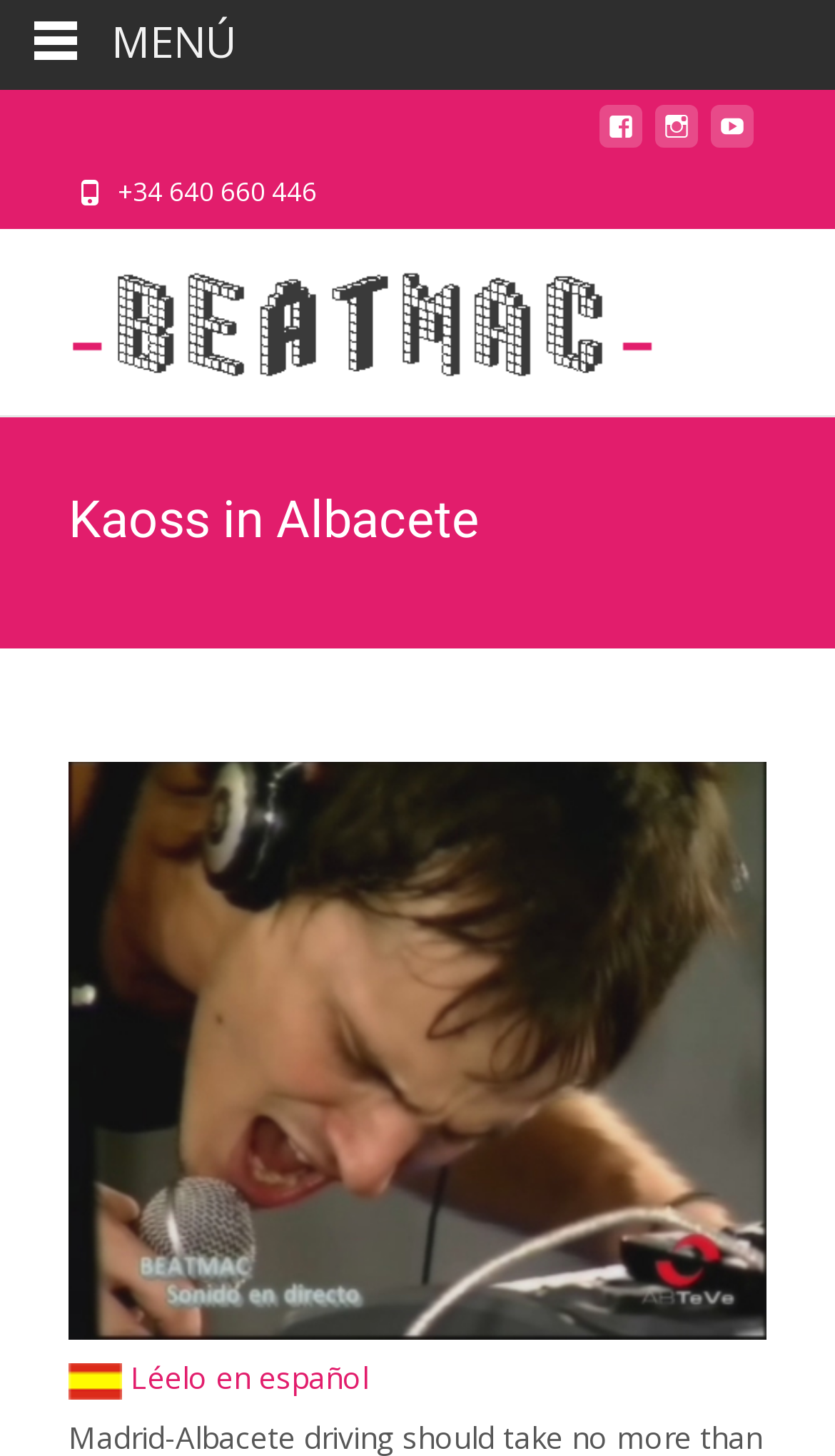What is the menu item?
Please look at the screenshot and answer in one word or a short phrase.

MENÚ